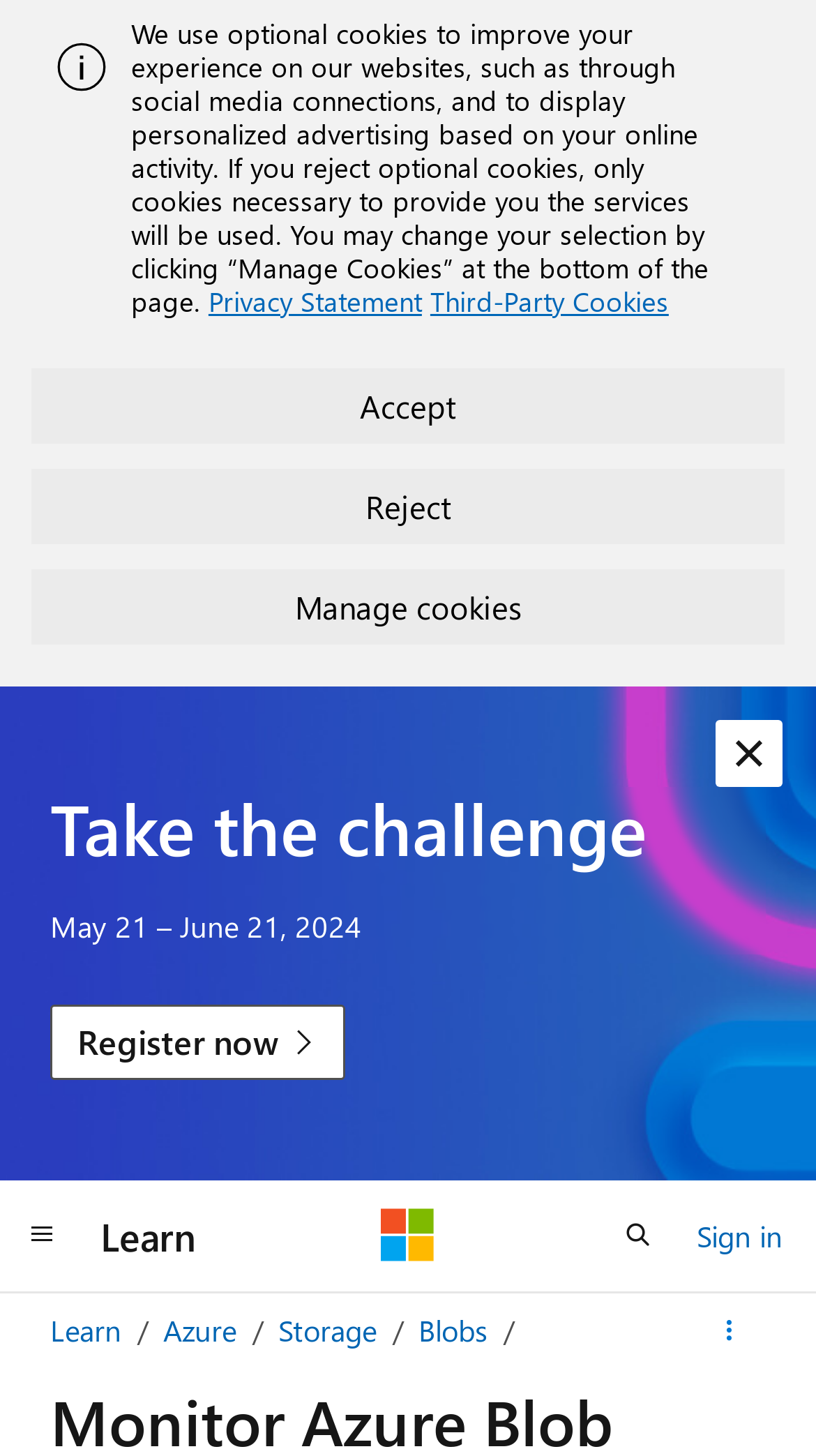Please provide a comprehensive answer to the question based on the screenshot: What is the function of the 'Dismiss alert' button?

The 'Dismiss alert' button is located near the top of the page, and it is related to the alert message. It allows users to close the alert message, which is indicated by its position and the surrounding elements.